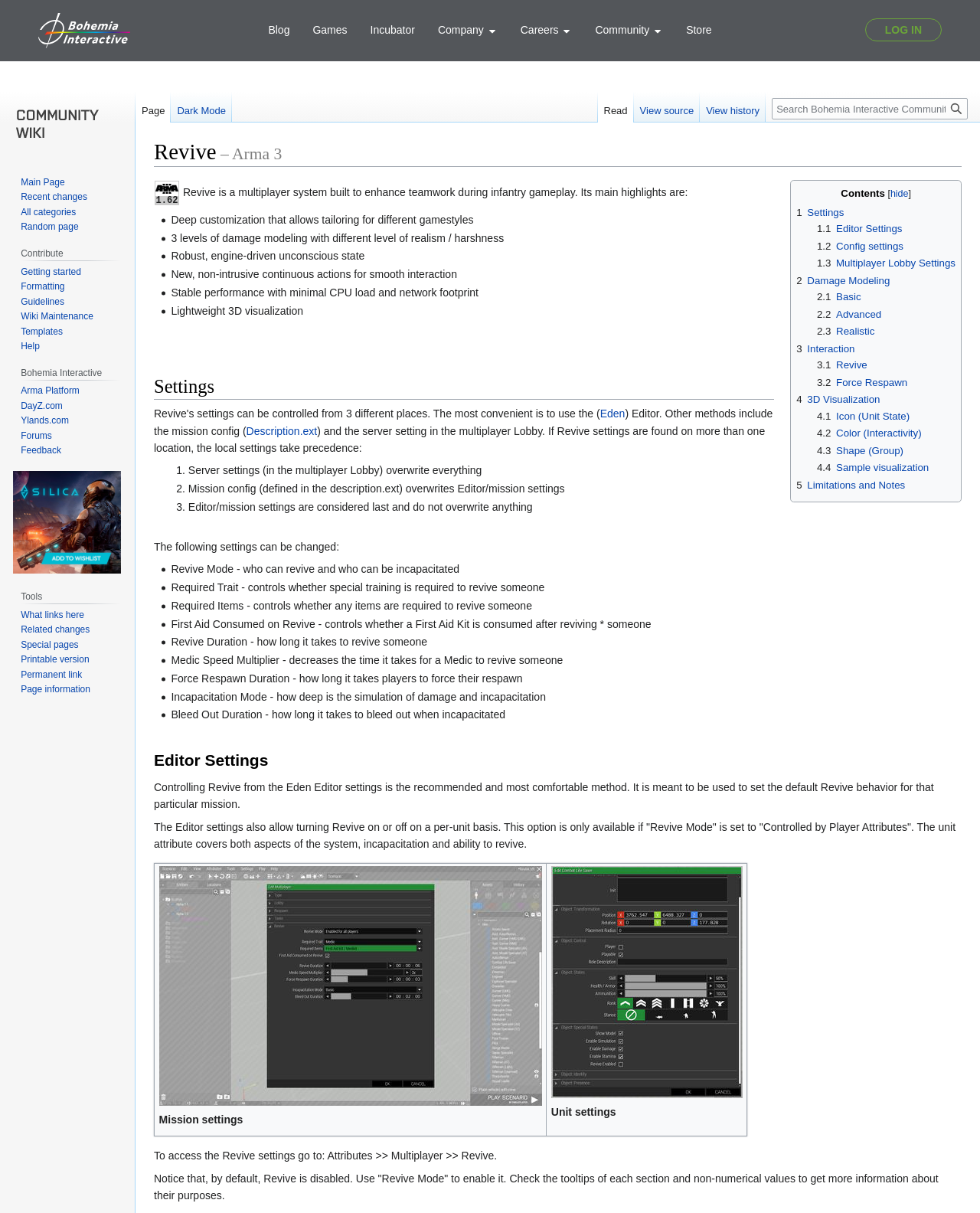Provide the bounding box coordinates of the area you need to click to execute the following instruction: "Click on Settings".

[0.157, 0.309, 0.79, 0.33]